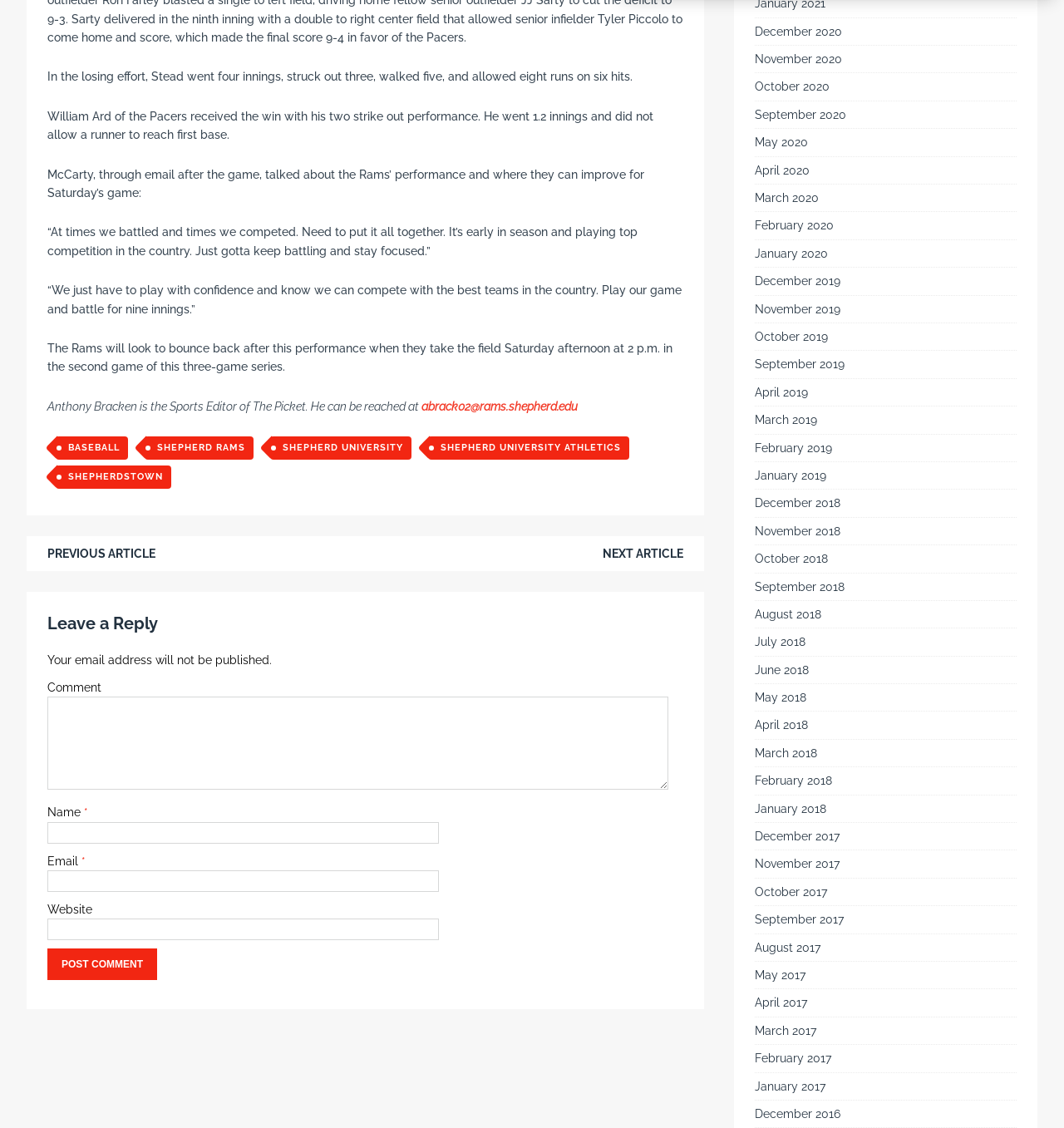Please identify the bounding box coordinates of the element's region that should be clicked to execute the following instruction: "Leave a comment". The bounding box coordinates must be four float numbers between 0 and 1, i.e., [left, top, right, bottom].

[0.045, 0.603, 0.095, 0.615]